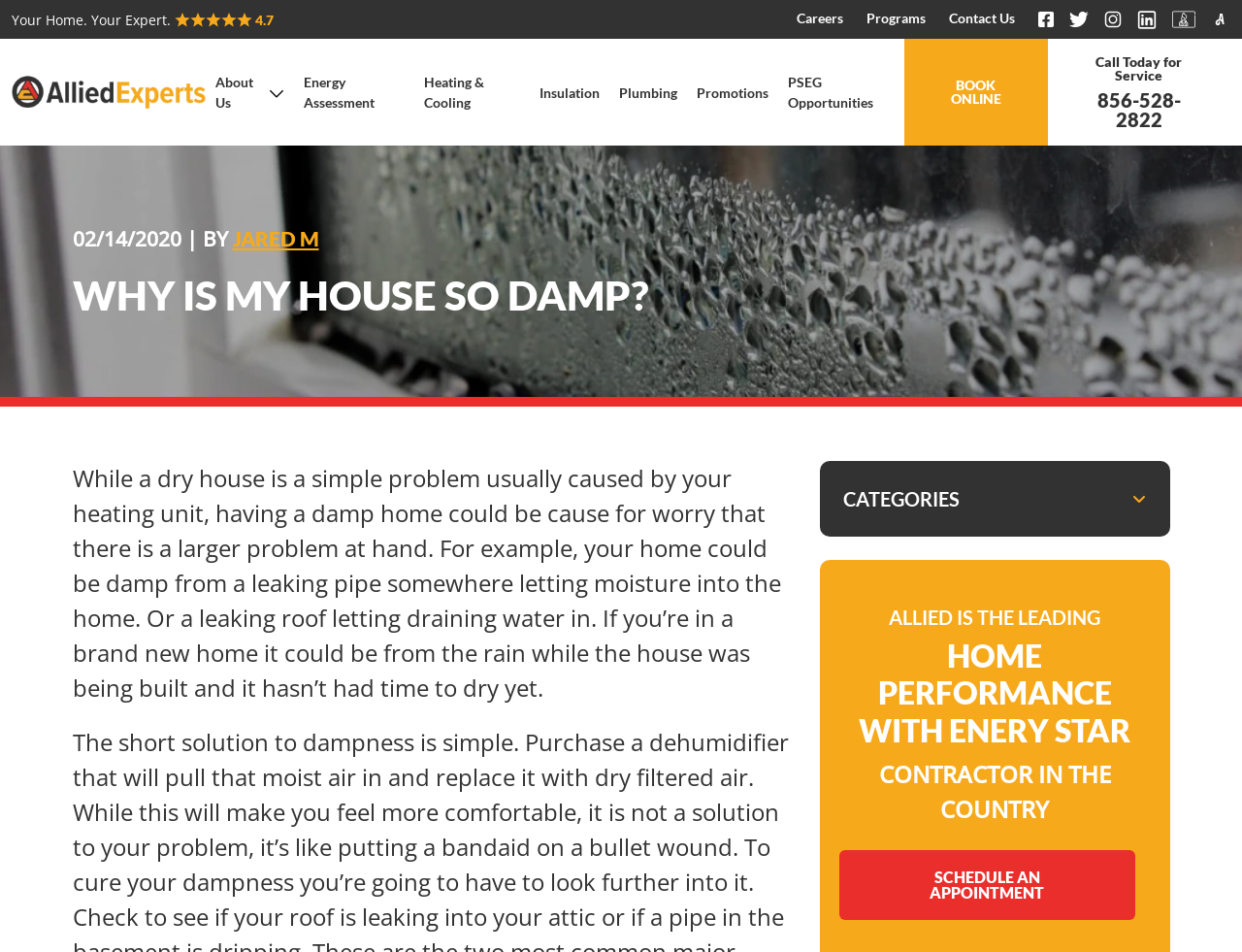Identify the bounding box coordinates for the element you need to click to achieve the following task: "Click on the 'About Us' link". The coordinates must be four float values ranging from 0 to 1, formatted as [left, top, right, bottom].

[0.166, 0.041, 0.237, 0.153]